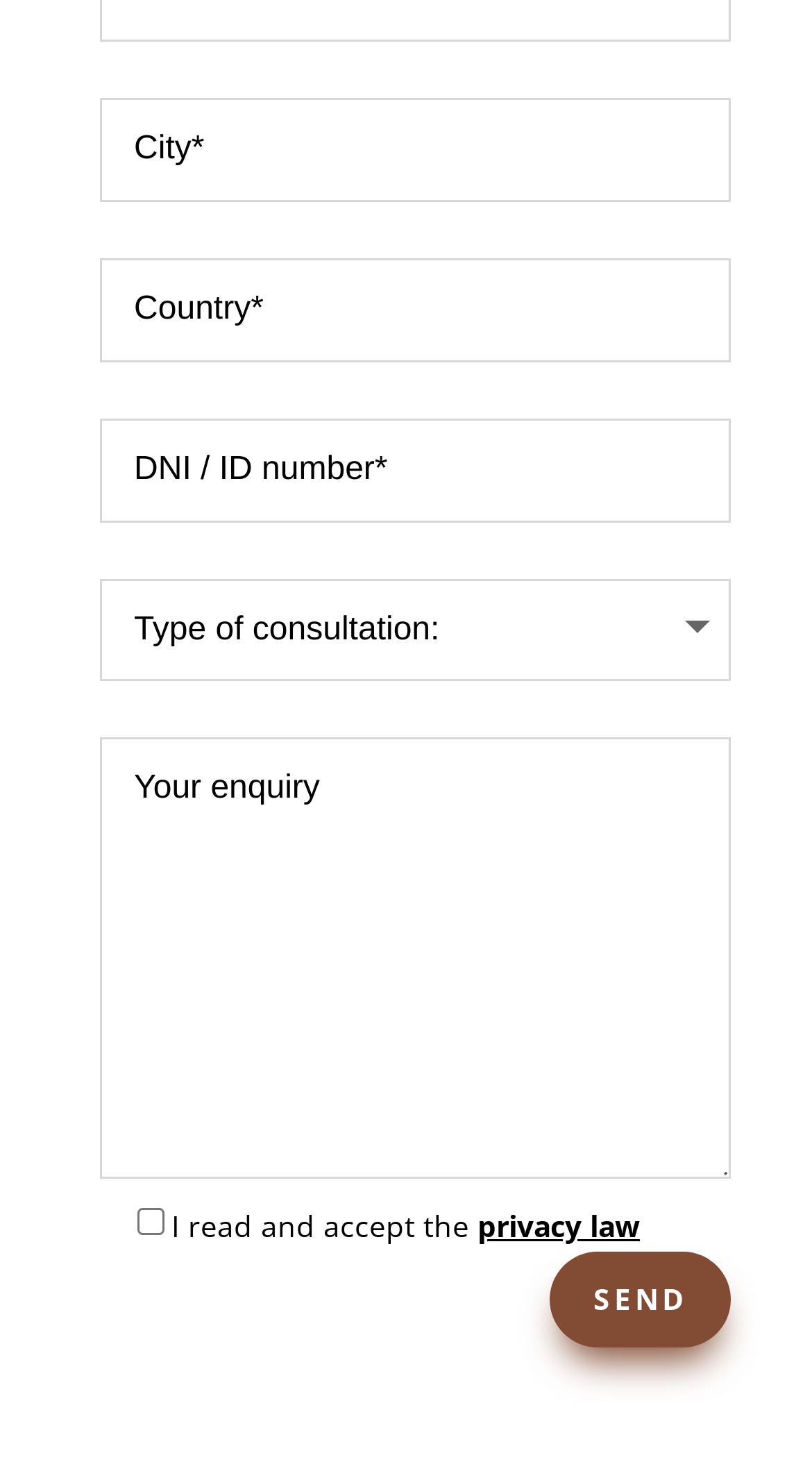Identify the bounding box coordinates for the region of the element that should be clicked to carry out the instruction: "Input DNI / ID number". The bounding box coordinates should be four float numbers between 0 and 1, i.e., [left, top, right, bottom].

[0.124, 0.286, 0.9, 0.358]